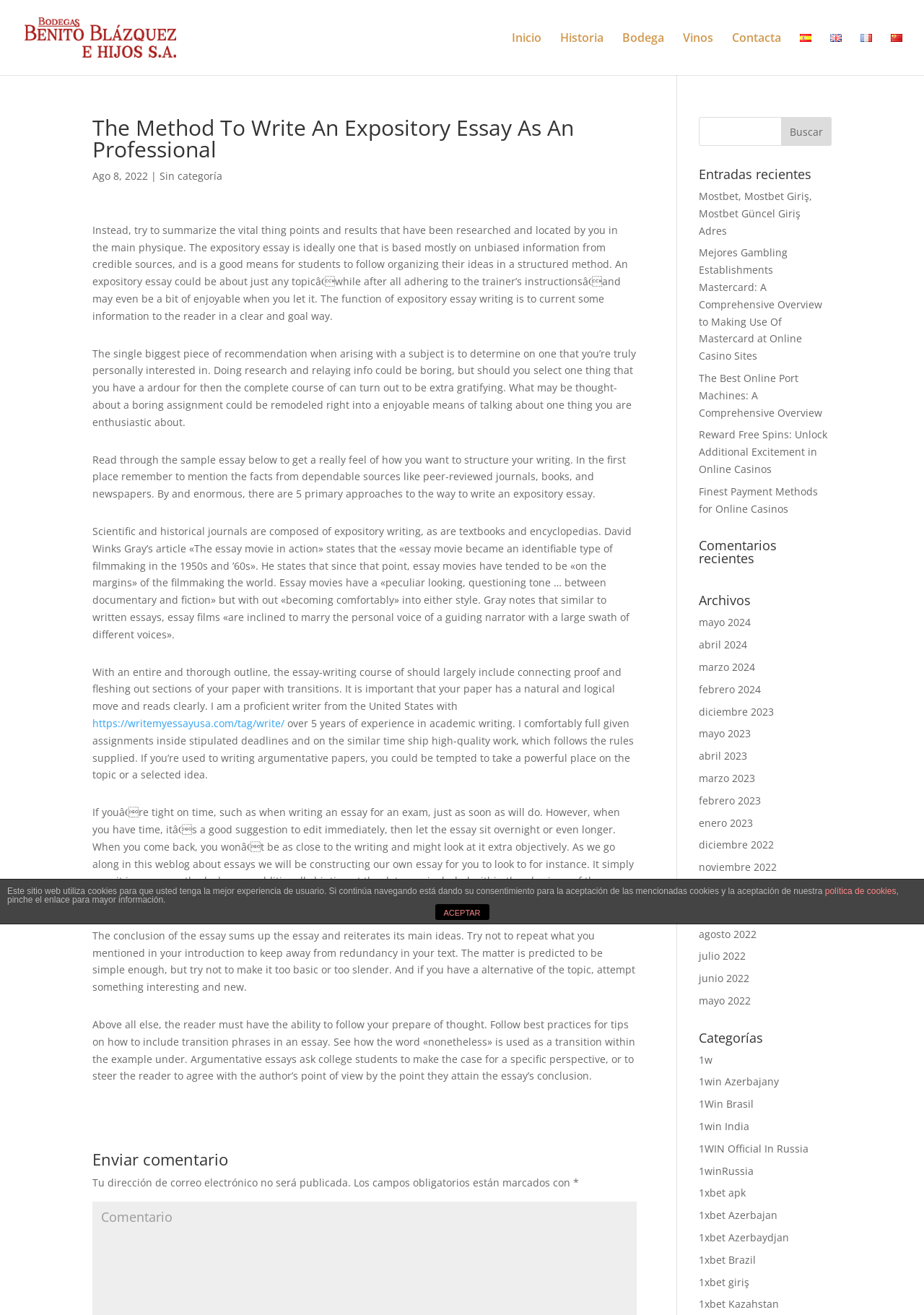Answer in one word or a short phrase: 
What is the purpose of an expository essay?

to present information